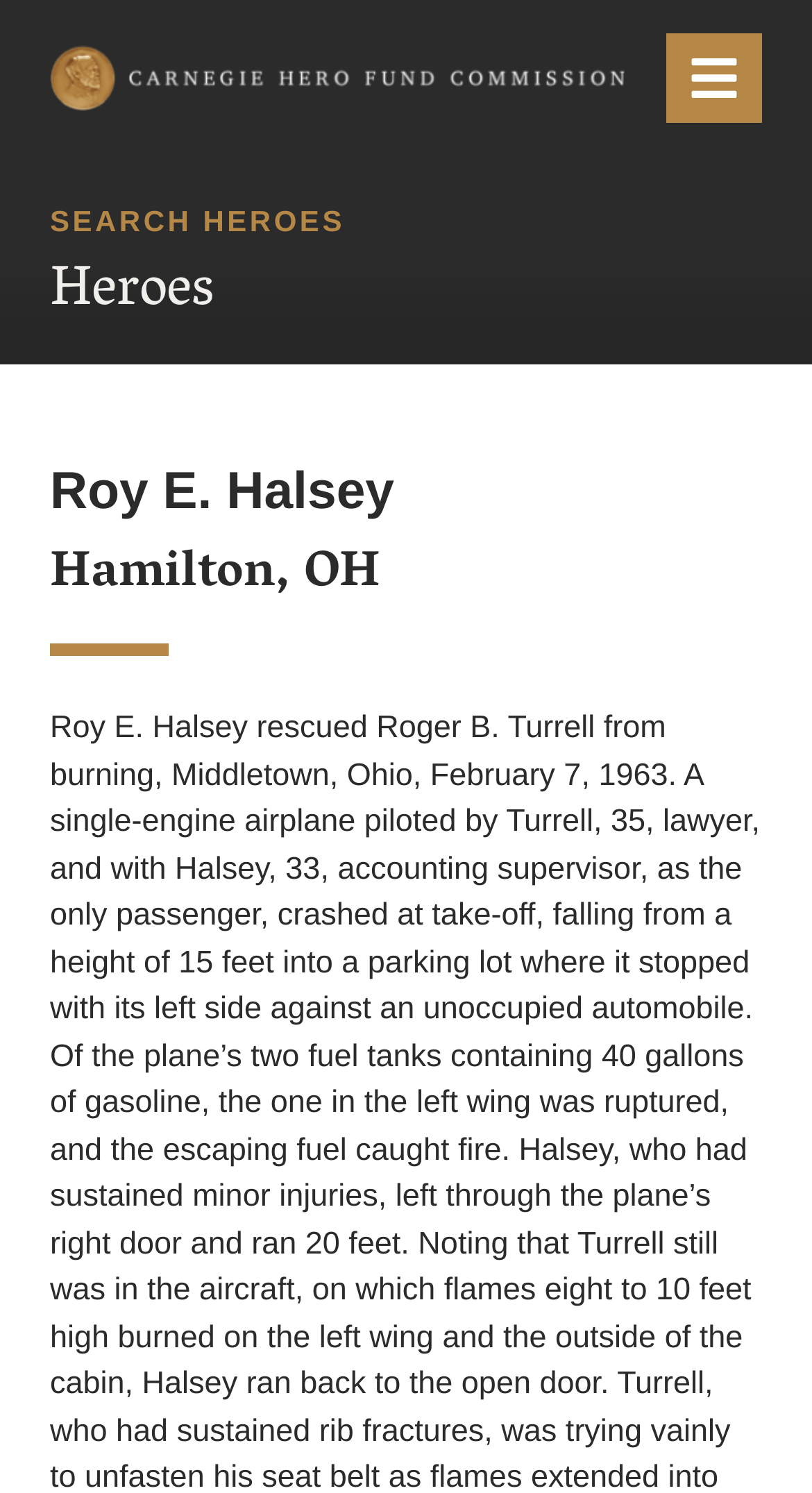Using the webpage screenshot, find the UI element described by Menu. Provide the bounding box coordinates in the format (top-left x, top-left y, bottom-right x, bottom-right y), ensuring all values are floating point numbers between 0 and 1.

[0.821, 0.022, 0.938, 0.082]